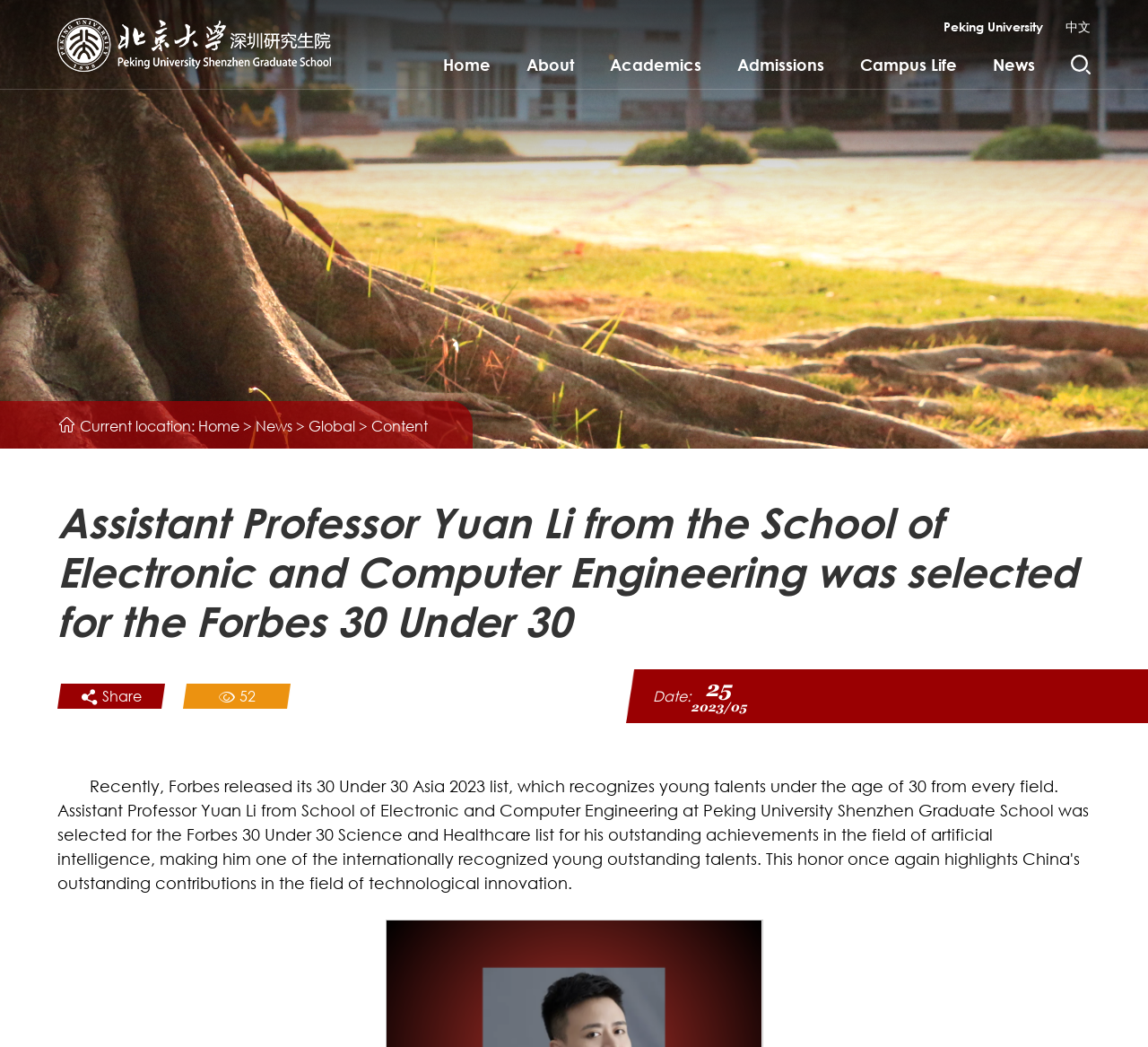Please locate the bounding box coordinates of the element that should be clicked to achieve the given instruction: "switch to Chinese version".

[0.928, 0.015, 0.95, 0.036]